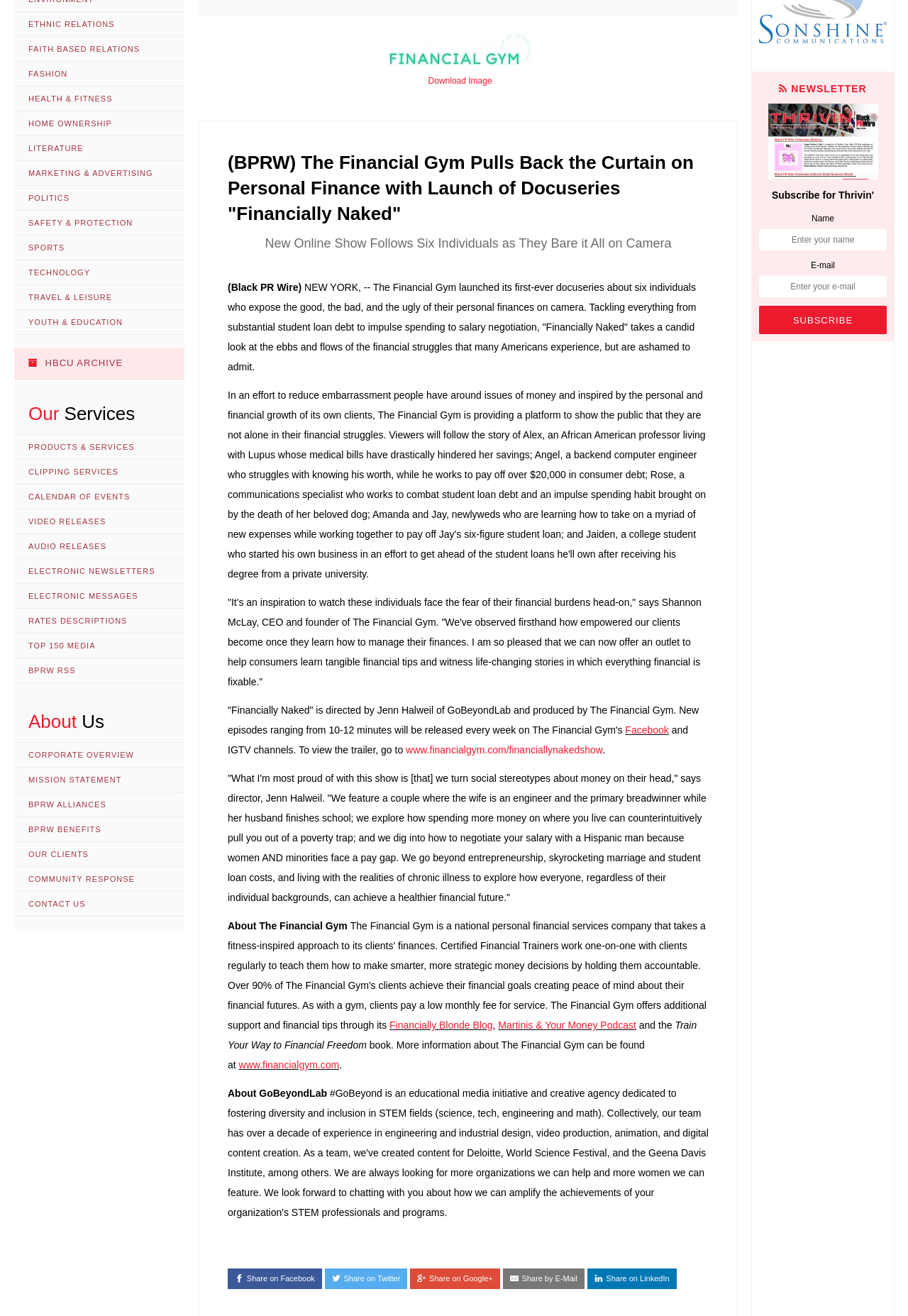Mark the bounding box of the element that matches the following description: "Martinis & Your Money Podcast".

[0.549, 0.775, 0.701, 0.783]